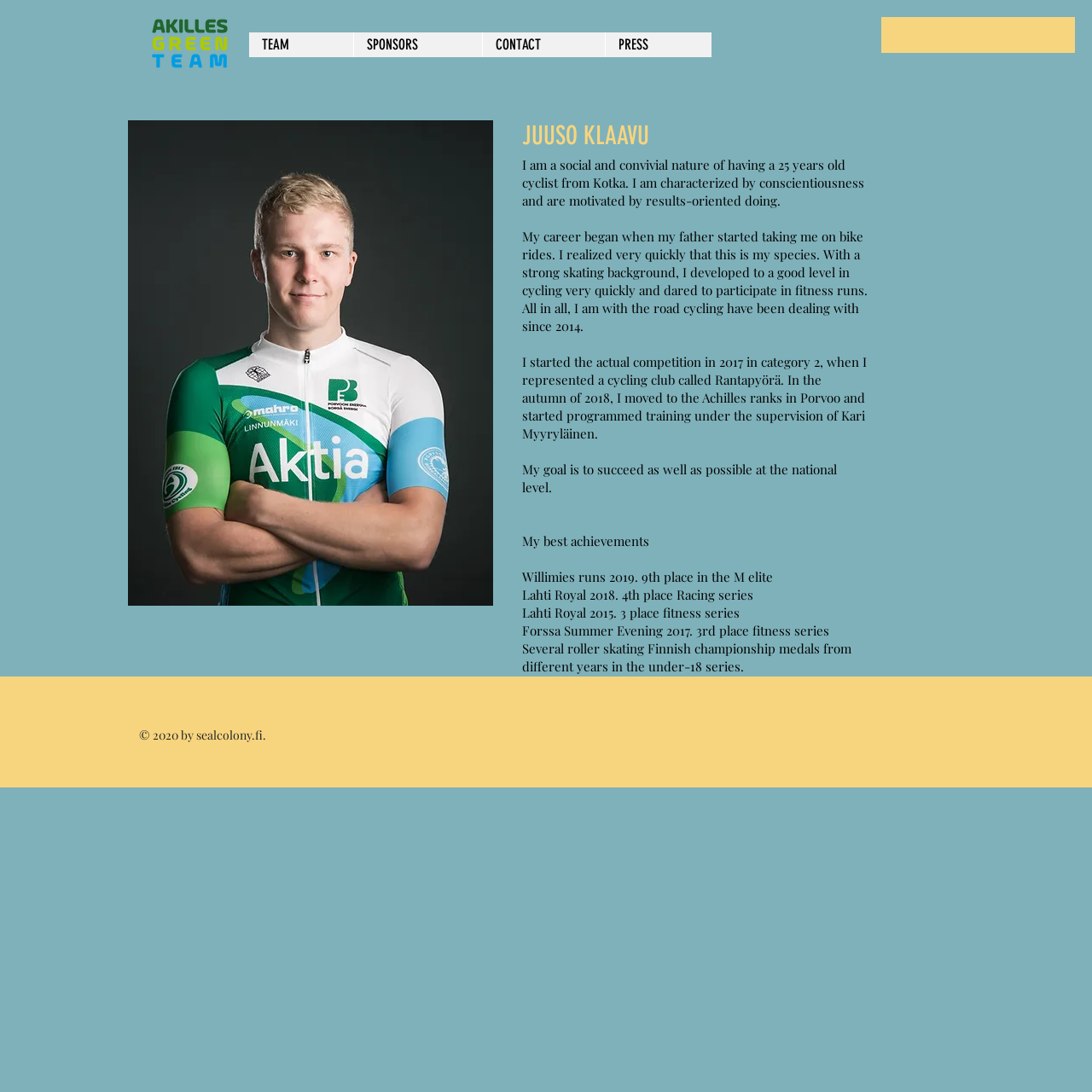What is Juuso Klaavu's age?
Please answer the question as detailed as possible.

According to the webpage, Juuso Klaavu is described as 'a 25 years old cyclist from Kotka'.